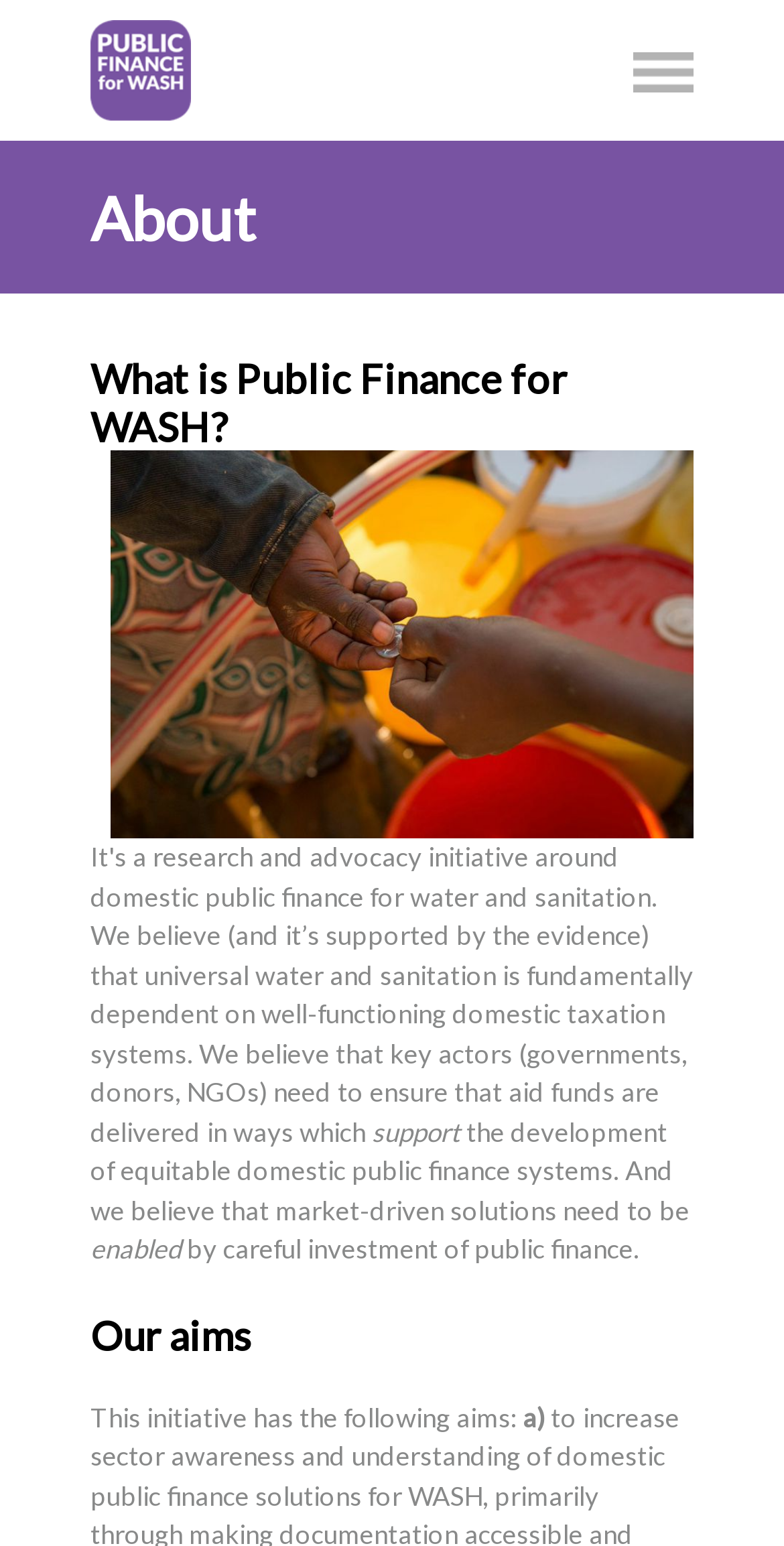Determine the bounding box for the HTML element described here: "alt="menu"". The coordinates should be given as [left, top, right, bottom] with each number being a float between 0 and 1.

[0.808, 0.033, 0.885, 0.059]